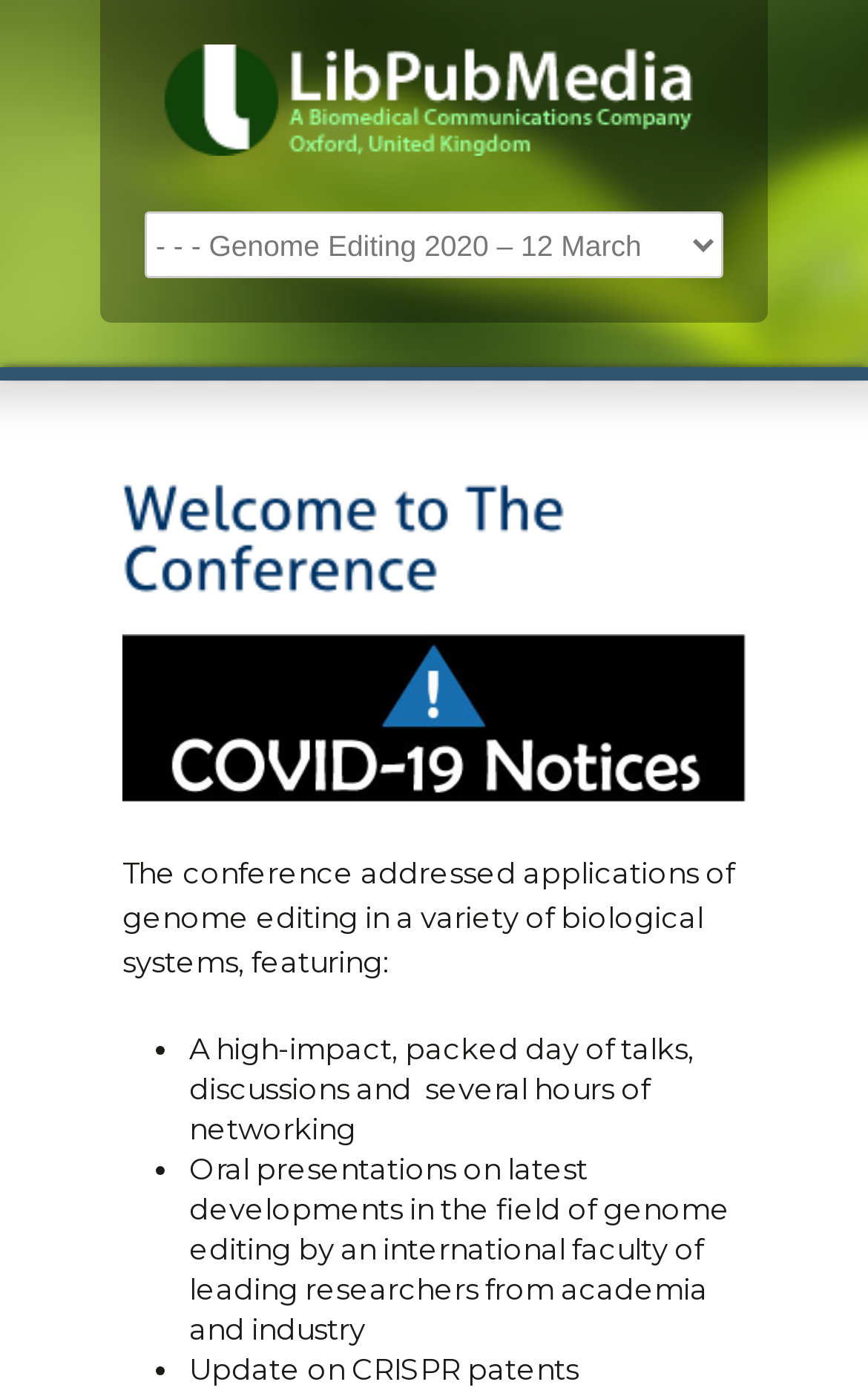Provide a single word or phrase to answer the given question: 
What is one of the topics to be covered in the conference?

CRISPR patents